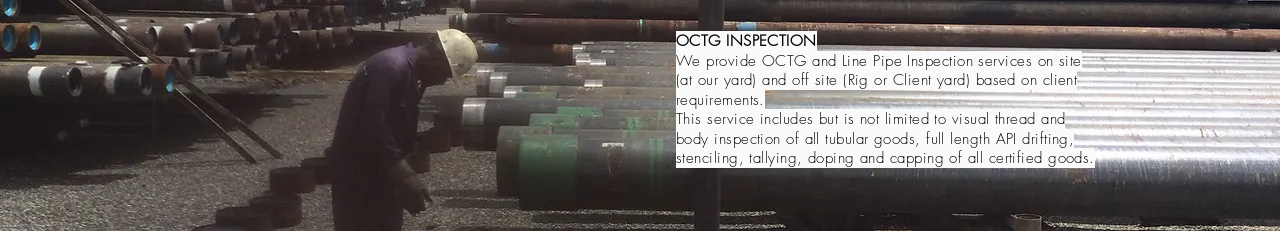What is the purpose of stenciling in the inspection process?
Give a detailed and exhaustive answer to the question.

The accompanying text emphasizes that the company offers on-site and off-site inspection services, detailing the process which includes visual checks of the threads and bodies of tubular goods, full-length API drifting, and the essential tasks of stenciling, tallying, doping, and capping, indicating that stenciling is an essential part of the inspection process.